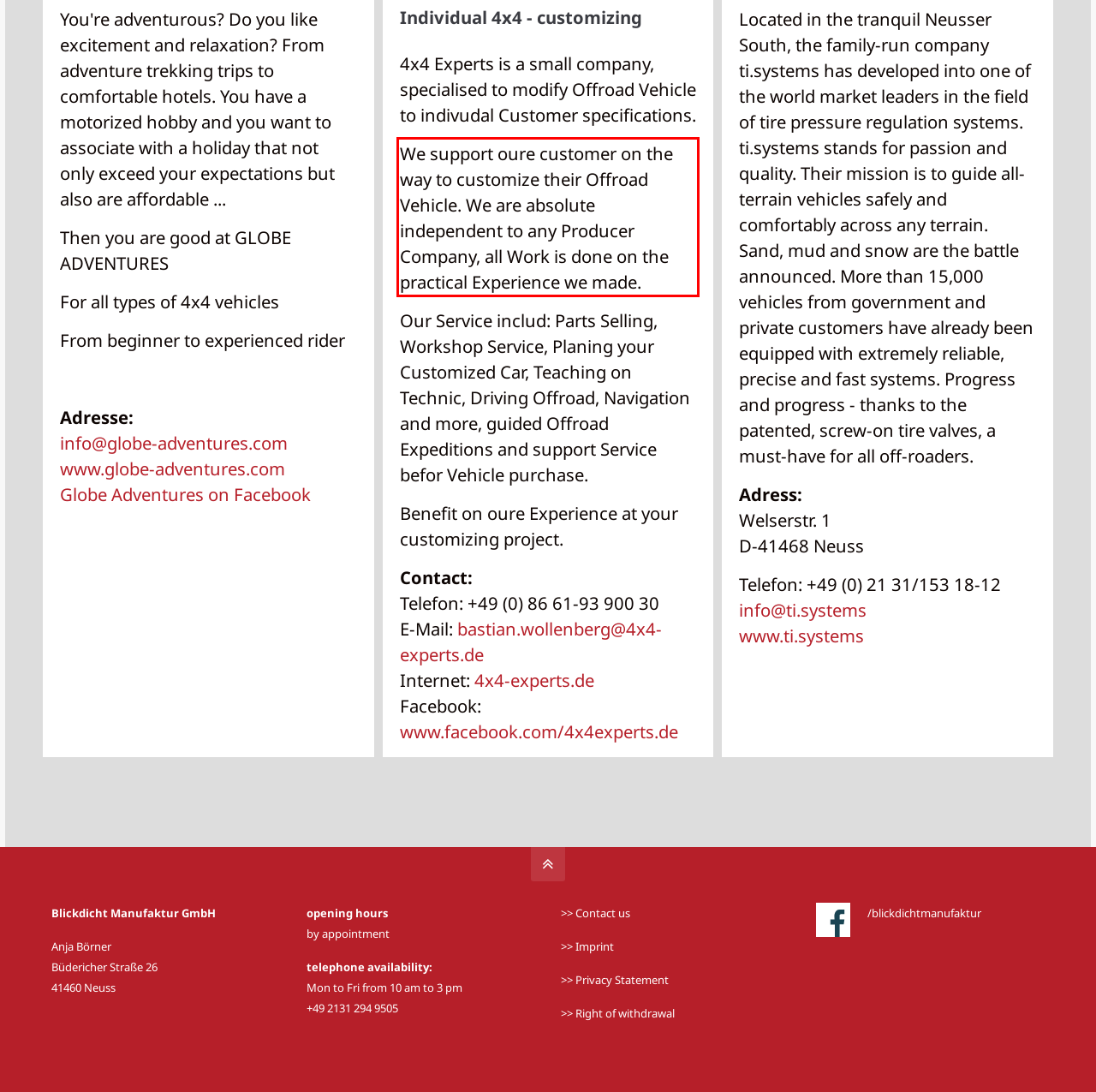Please identify the text within the red rectangular bounding box in the provided webpage screenshot.

We support oure customer on the way to customize their Offroad Vehicle. We are absolute independent to any Producer Company, all Work is done on the practical Experience we made.